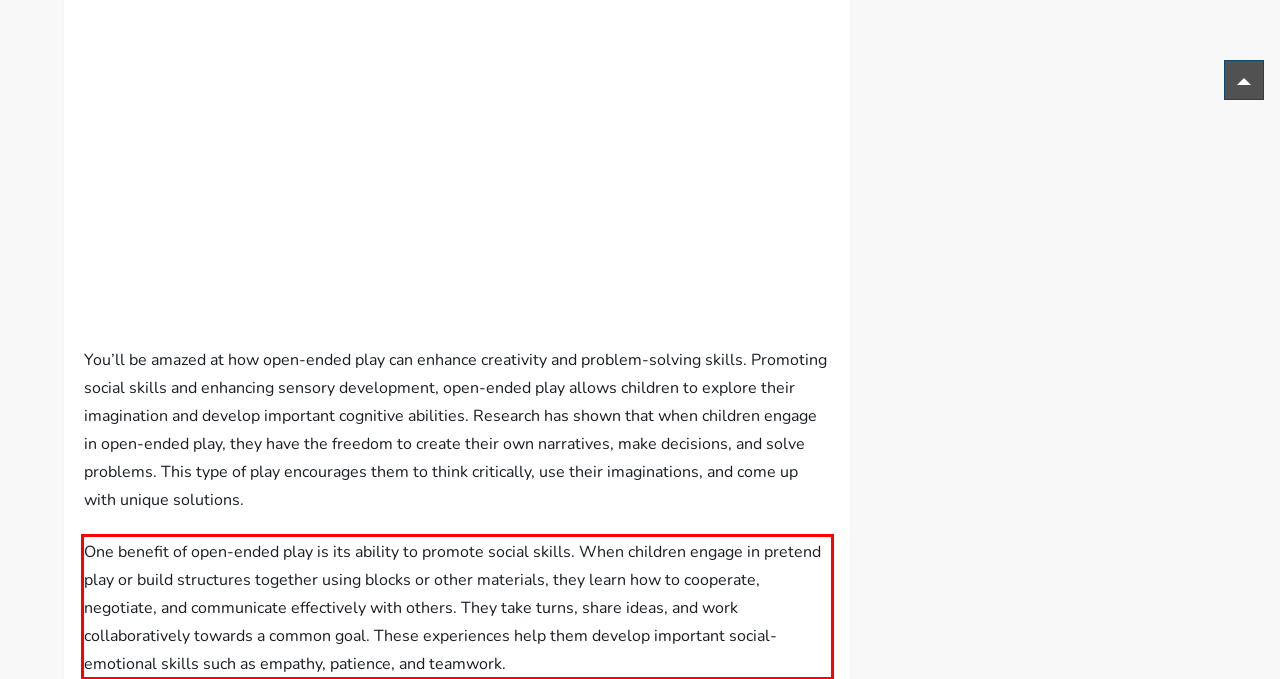There is a UI element on the webpage screenshot marked by a red bounding box. Extract and generate the text content from within this red box.

One benefit of open-ended play is its ability to promote social skills. When children engage in pretend play or build structures together using blocks or other materials, they learn how to cooperate, negotiate, and communicate effectively with others. They take turns, share ideas, and work collaboratively towards a common goal. These experiences help them develop important social-emotional skills such as empathy, patience, and teamwork.